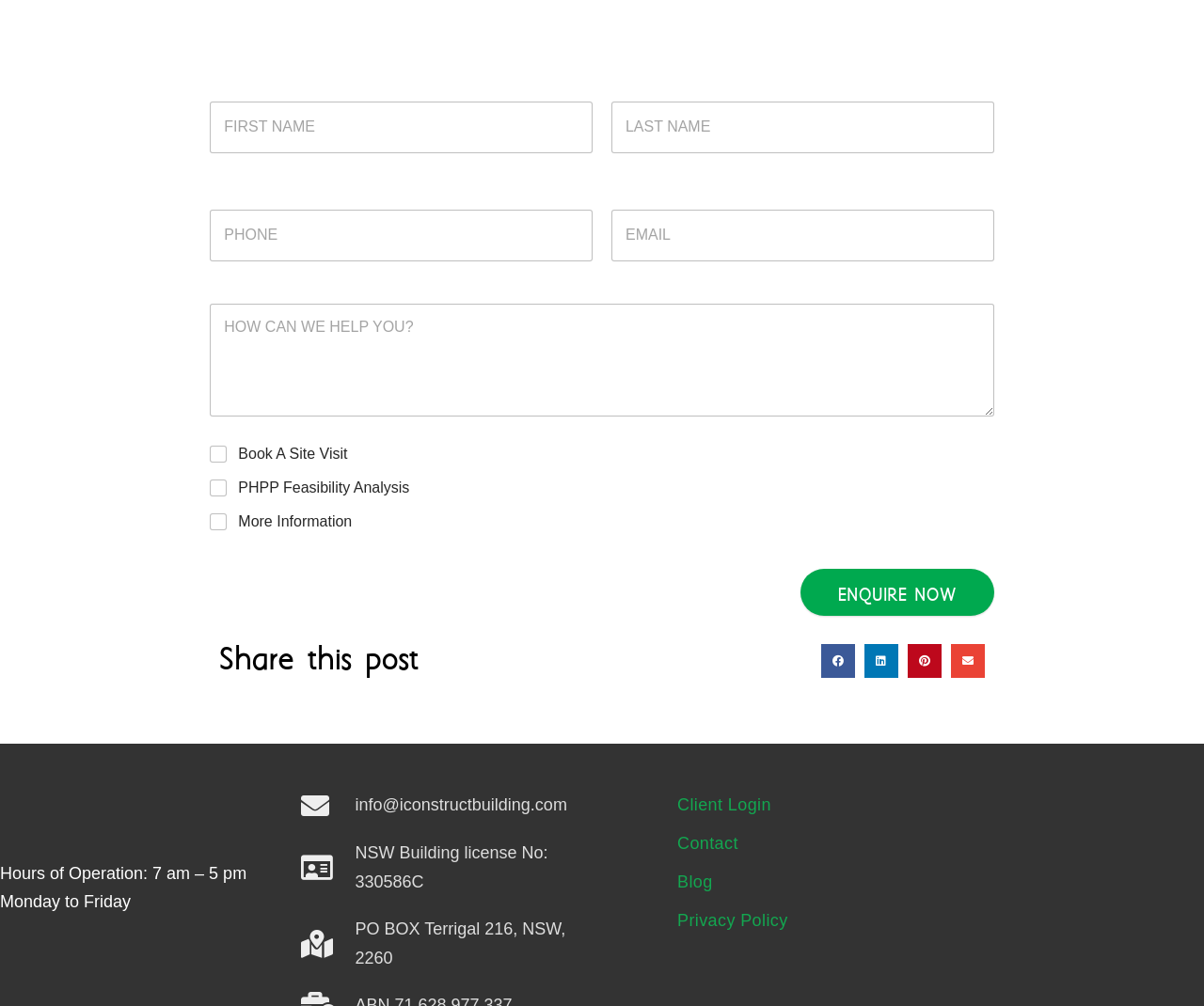Please specify the bounding box coordinates of the area that should be clicked to accomplish the following instruction: "Click ENQUIRE NOW". The coordinates should consist of four float numbers between 0 and 1, i.e., [left, top, right, bottom].

[0.665, 0.566, 0.825, 0.613]